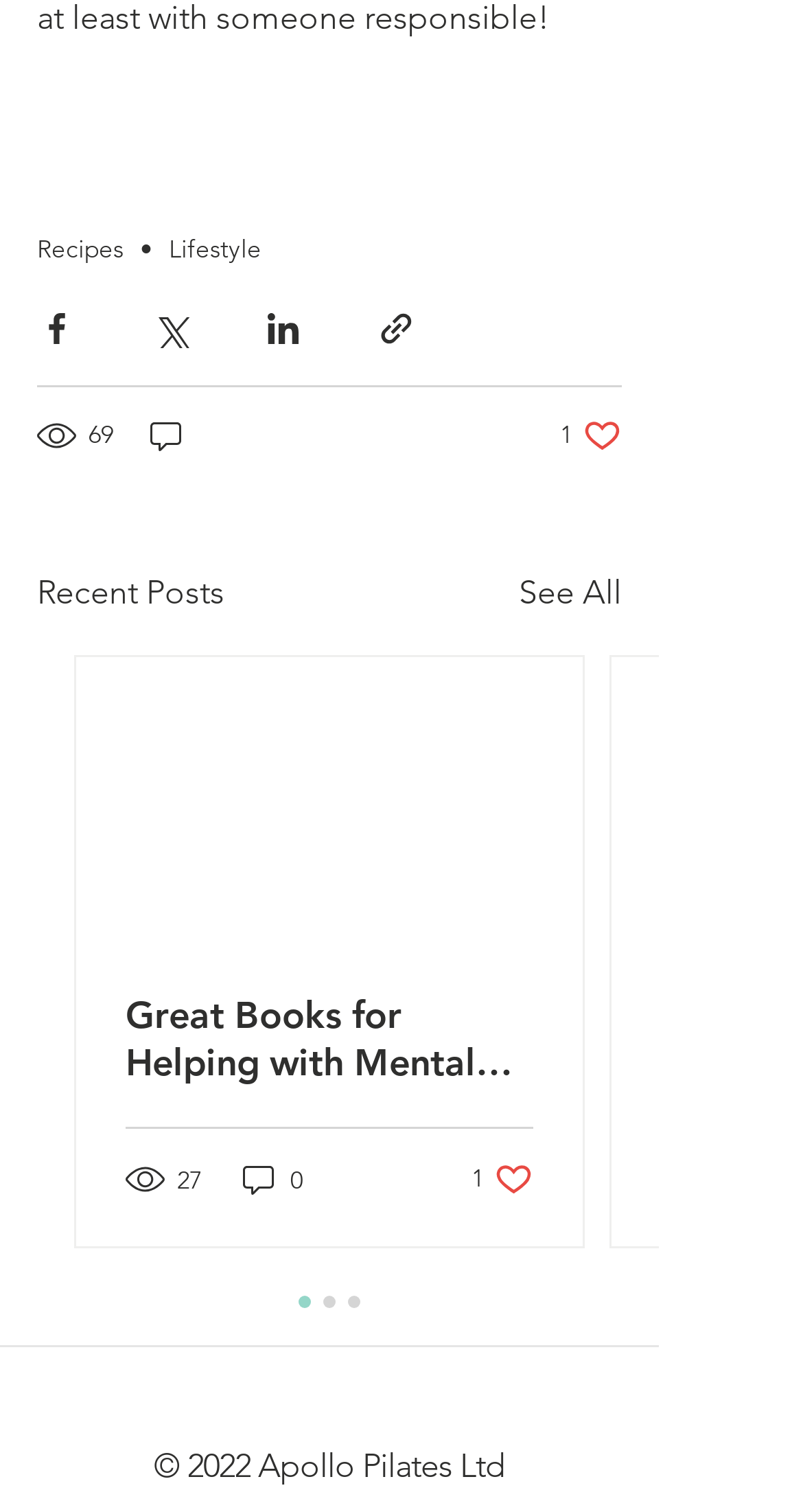Specify the bounding box coordinates for the region that must be clicked to perform the given instruction: "Read about Endpoint protection".

None